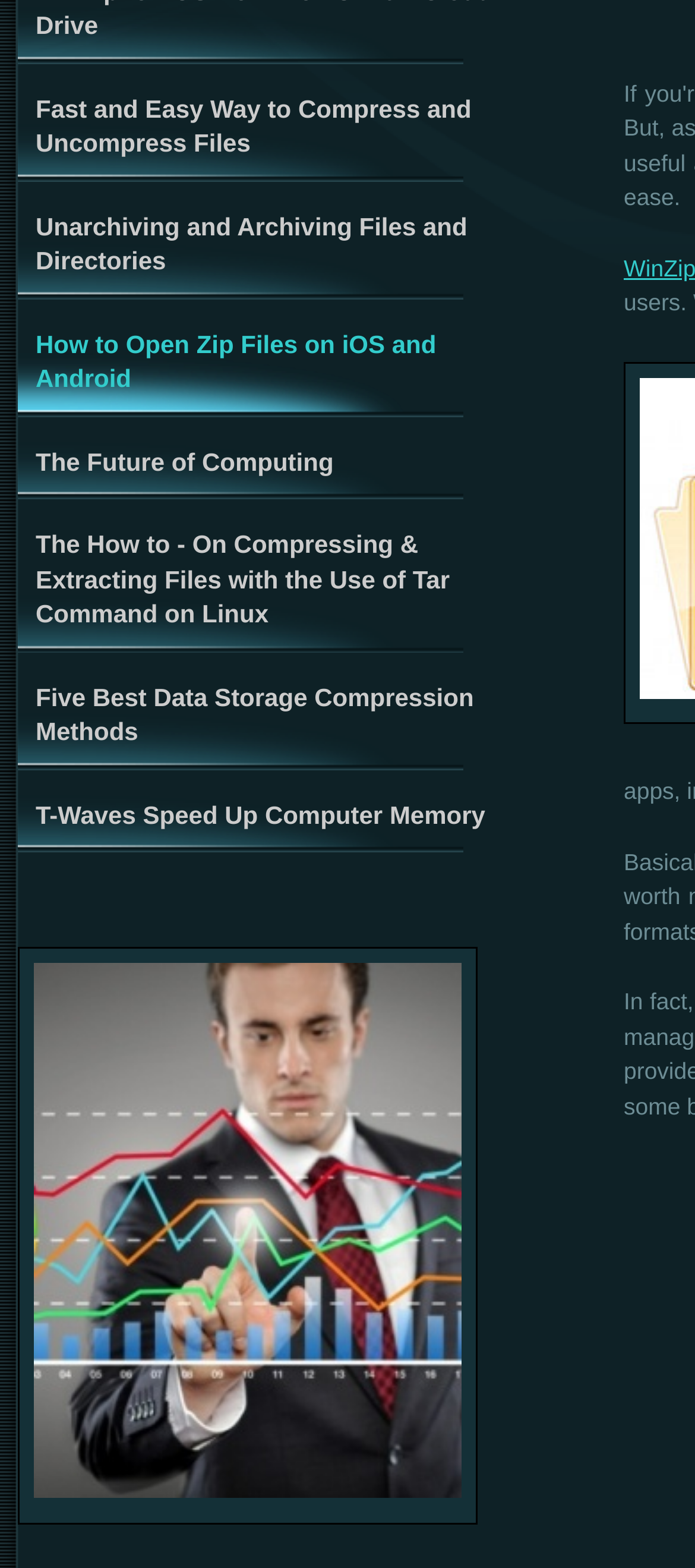Given the element description, predict the bounding box coordinates in the format (top-left x, top-left y, bottom-right x, bottom-right y). Make sure all values are between 0 and 1. Here is the element description: T-Waves Speed Up Computer Memory

[0.026, 0.496, 0.744, 0.544]